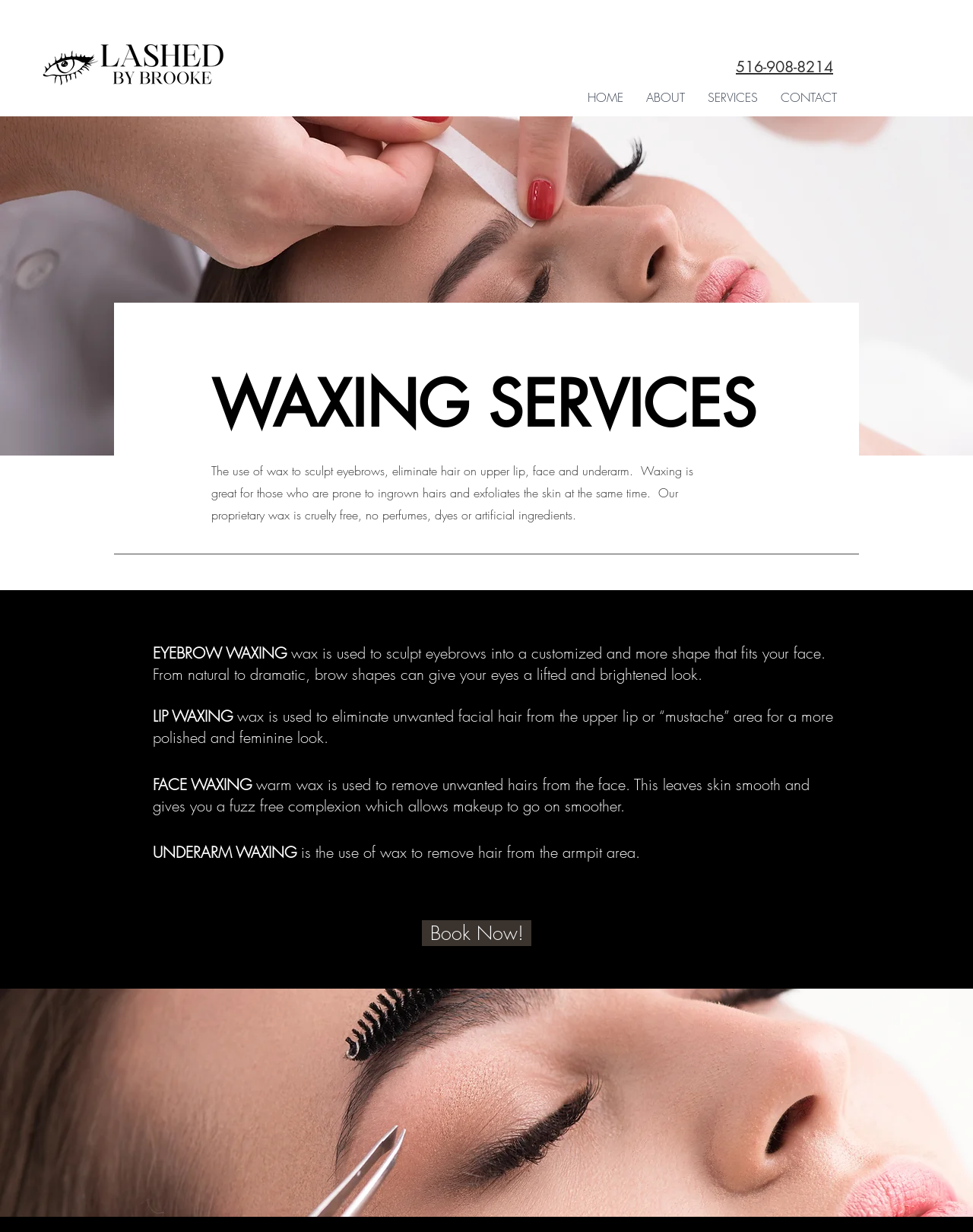Using the provided element description: "ABOUT", identify the bounding box coordinates. The coordinates should be four floats between 0 and 1 in the order [left, top, right, bottom].

[0.652, 0.064, 0.716, 0.094]